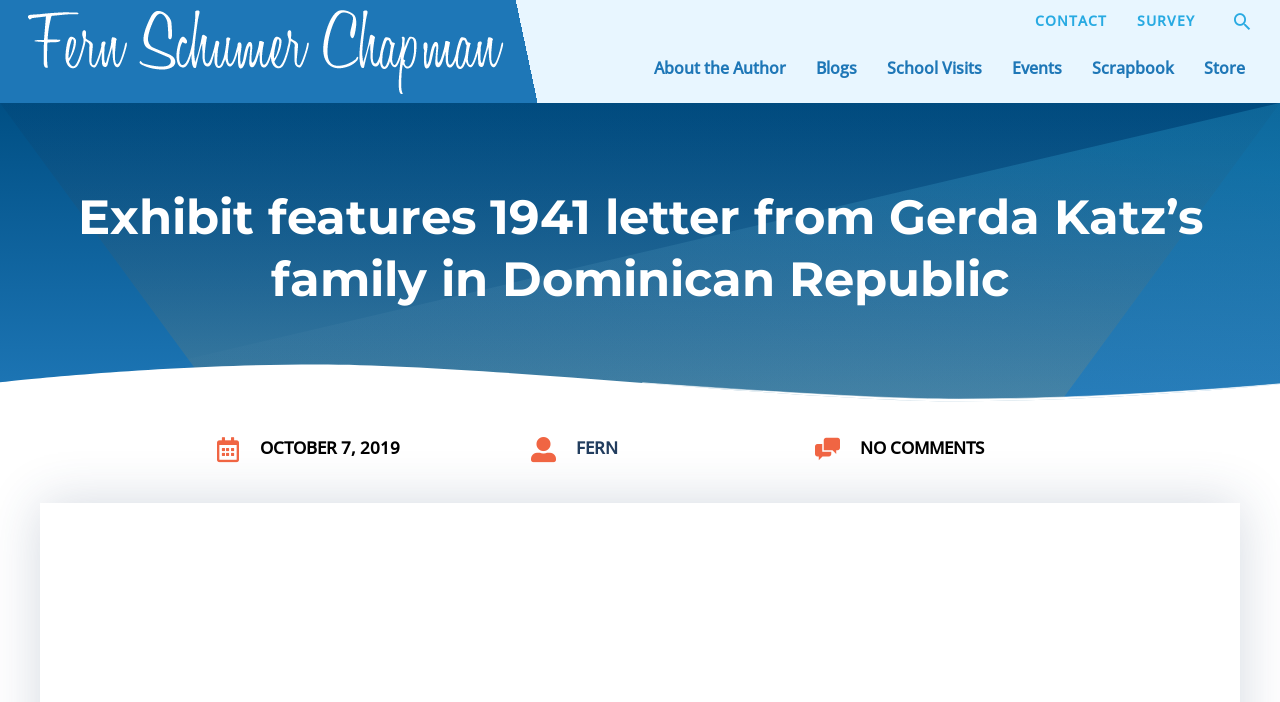Using the given element description, provide the bounding box coordinates (top-left x, top-left y, bottom-right x, bottom-right y) for the corresponding UI element in the screenshot: Search

[0.962, 0.009, 0.979, 0.052]